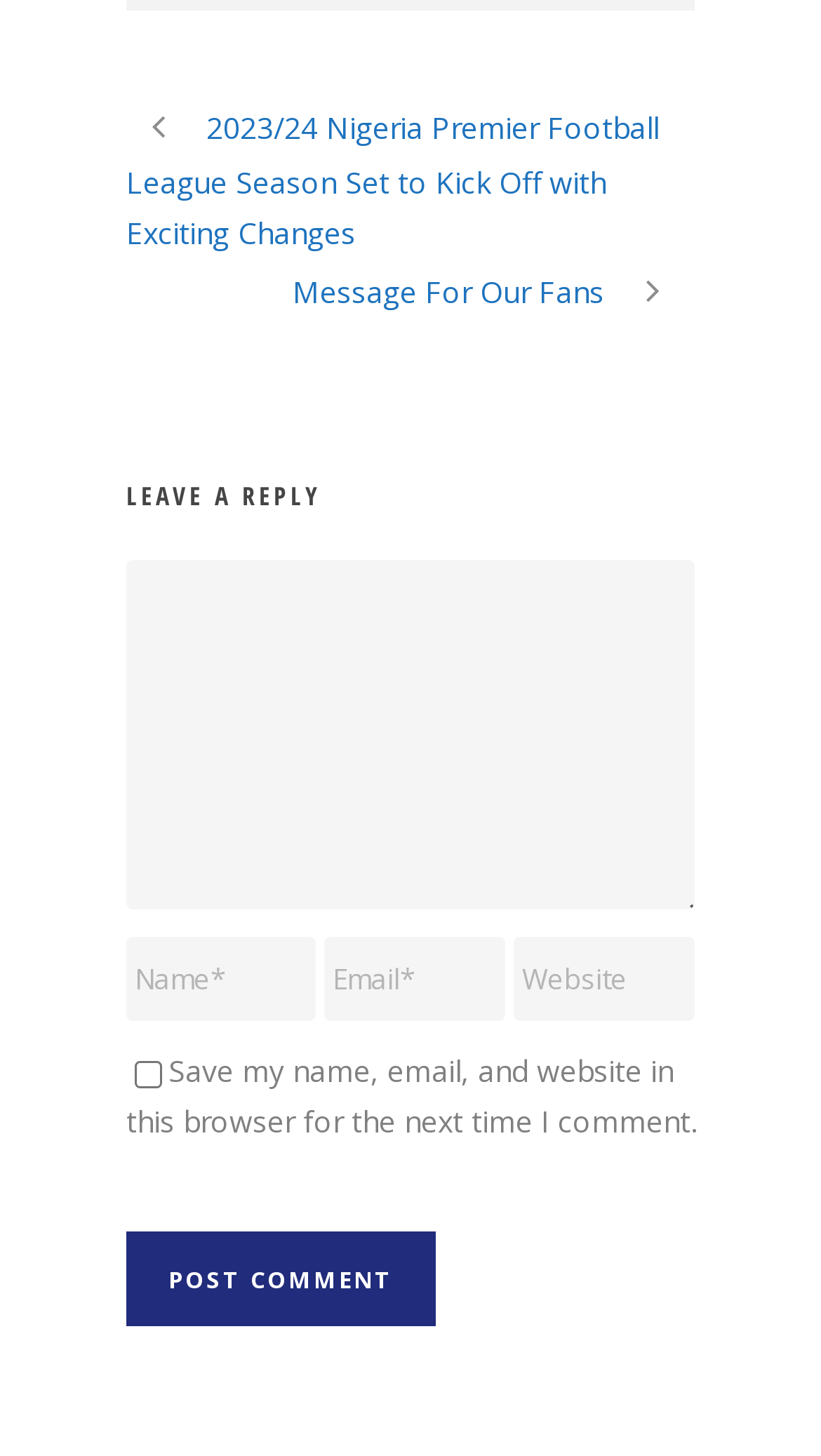How many links are there at the top of the page?
Please give a detailed and elaborate answer to the question.

I counted the number of link elements at the top of the page and found that there are two links, one with the text '2023/24 Nigeria Premier Football League Season Set to Kick Off with Exciting Changes' and another with the text 'Message For Our Fans'.